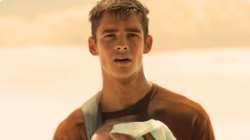What is the landscape like?
Answer the question with just one word or phrase using the image.

Stark and sandy